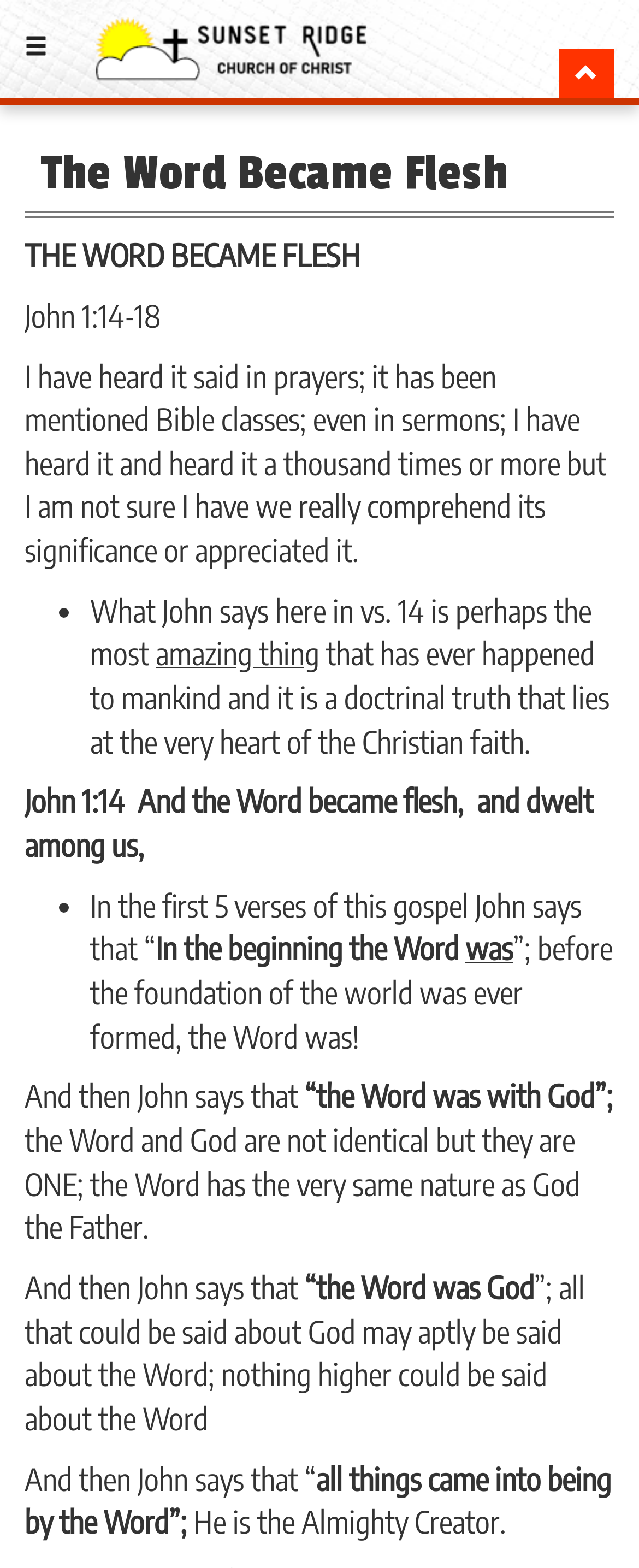What is the nature of the Word and God?
Please provide an in-depth and detailed response to the question.

The nature of the Word and God is that they are ONE, but not identical. This is stated in the webpage as 'the Word and God are not identical but they are ONE; the Word has the very same nature as God the Father'.